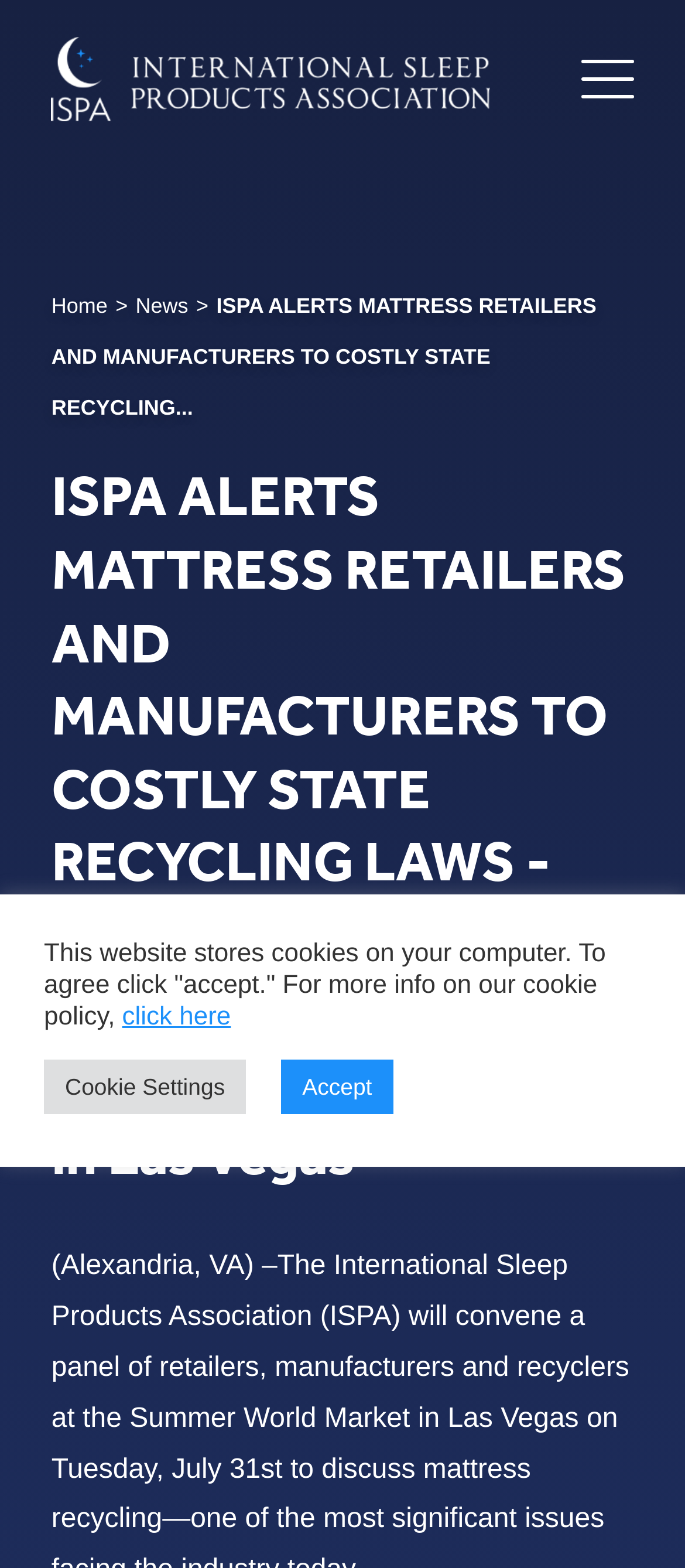What is the location of the Summer World Market?
Offer a detailed and exhaustive answer to the question.

The webpage mentions that the panel discussion will take place at the Summer World Market in Las Vegas, indicating that Las Vegas is the location of the event.